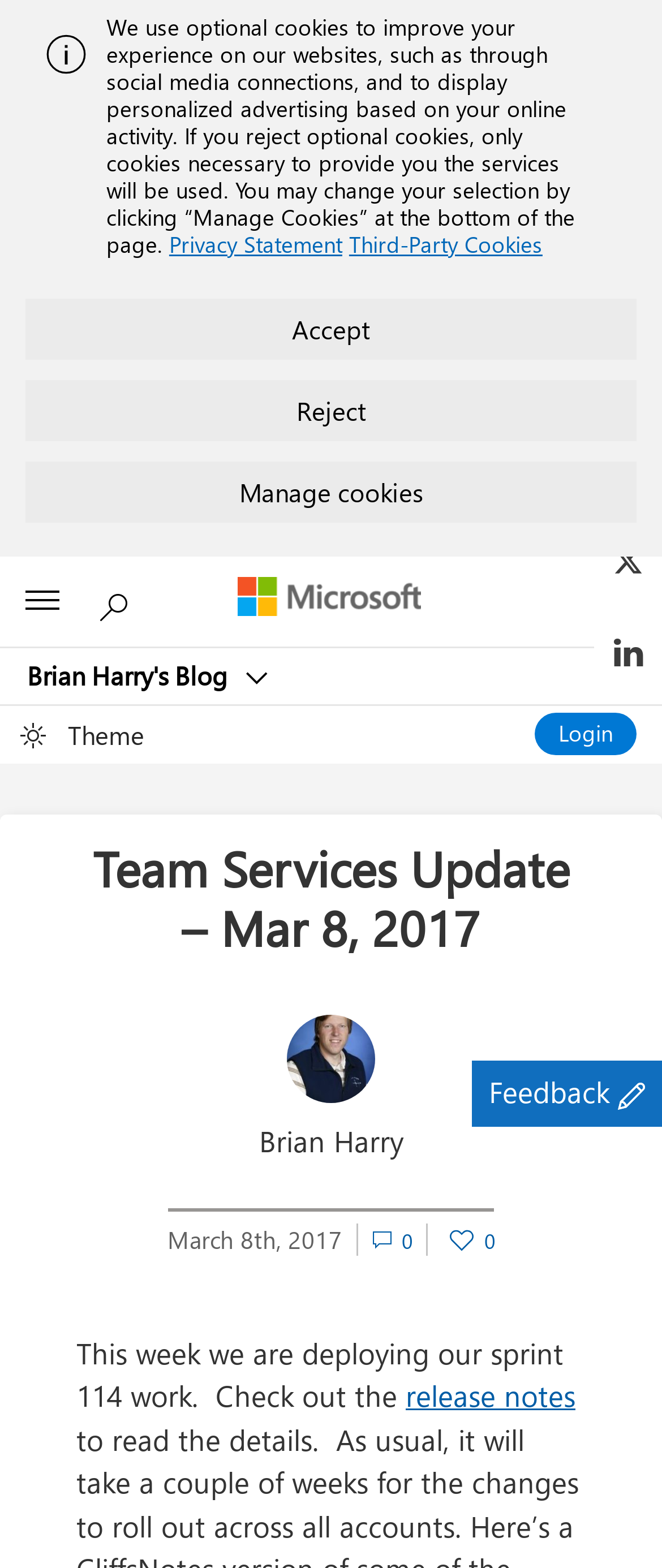What is the theme selection option? Based on the screenshot, please respond with a single word or phrase.

Light or dark theme